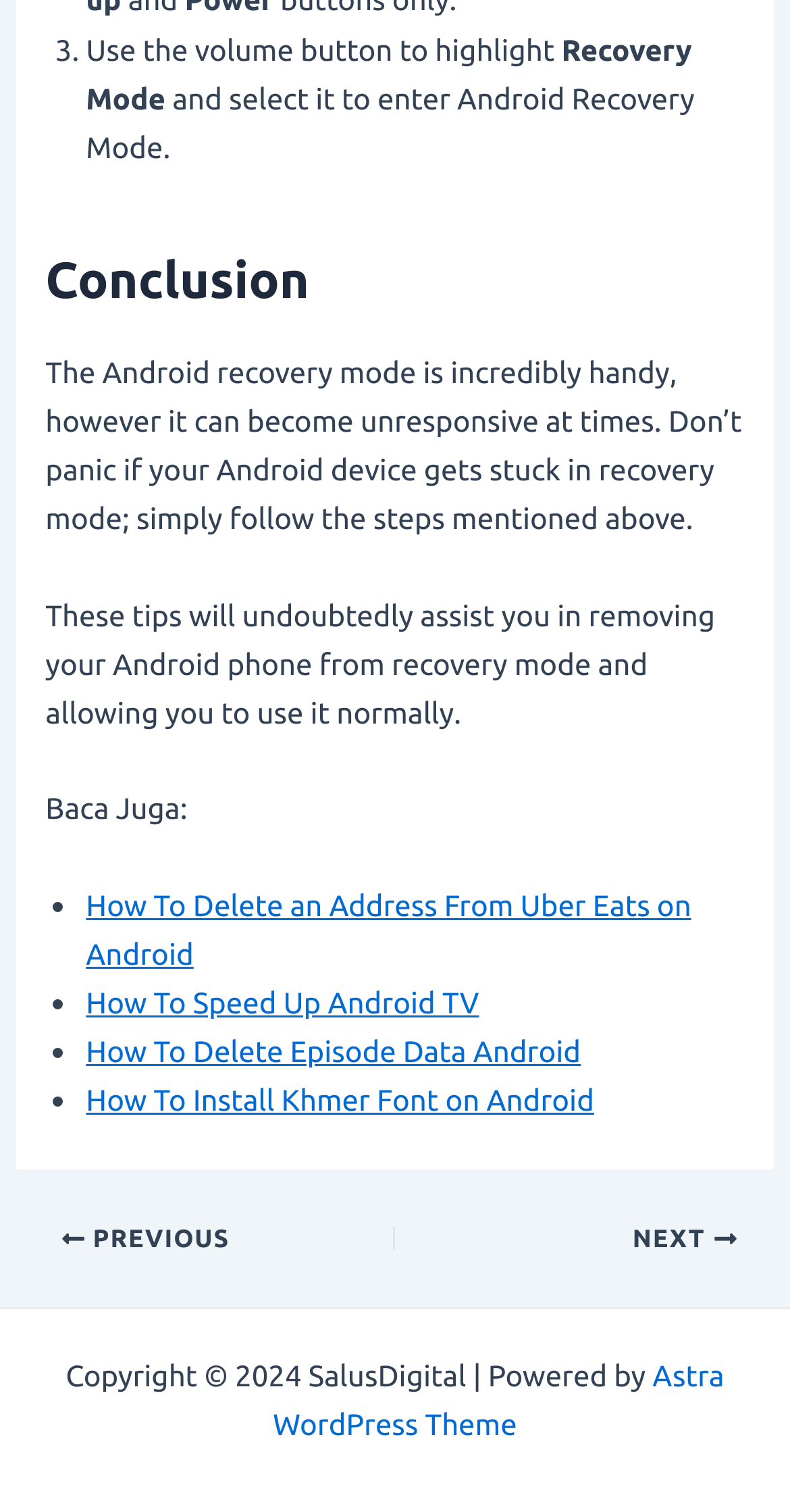Given the element description Astra WordPress Theme, identify the bounding box coordinates for the UI element on the webpage screenshot. The format should be (top-left x, top-left y, bottom-right x, bottom-right y), with values between 0 and 1.

[0.346, 0.898, 0.917, 0.953]